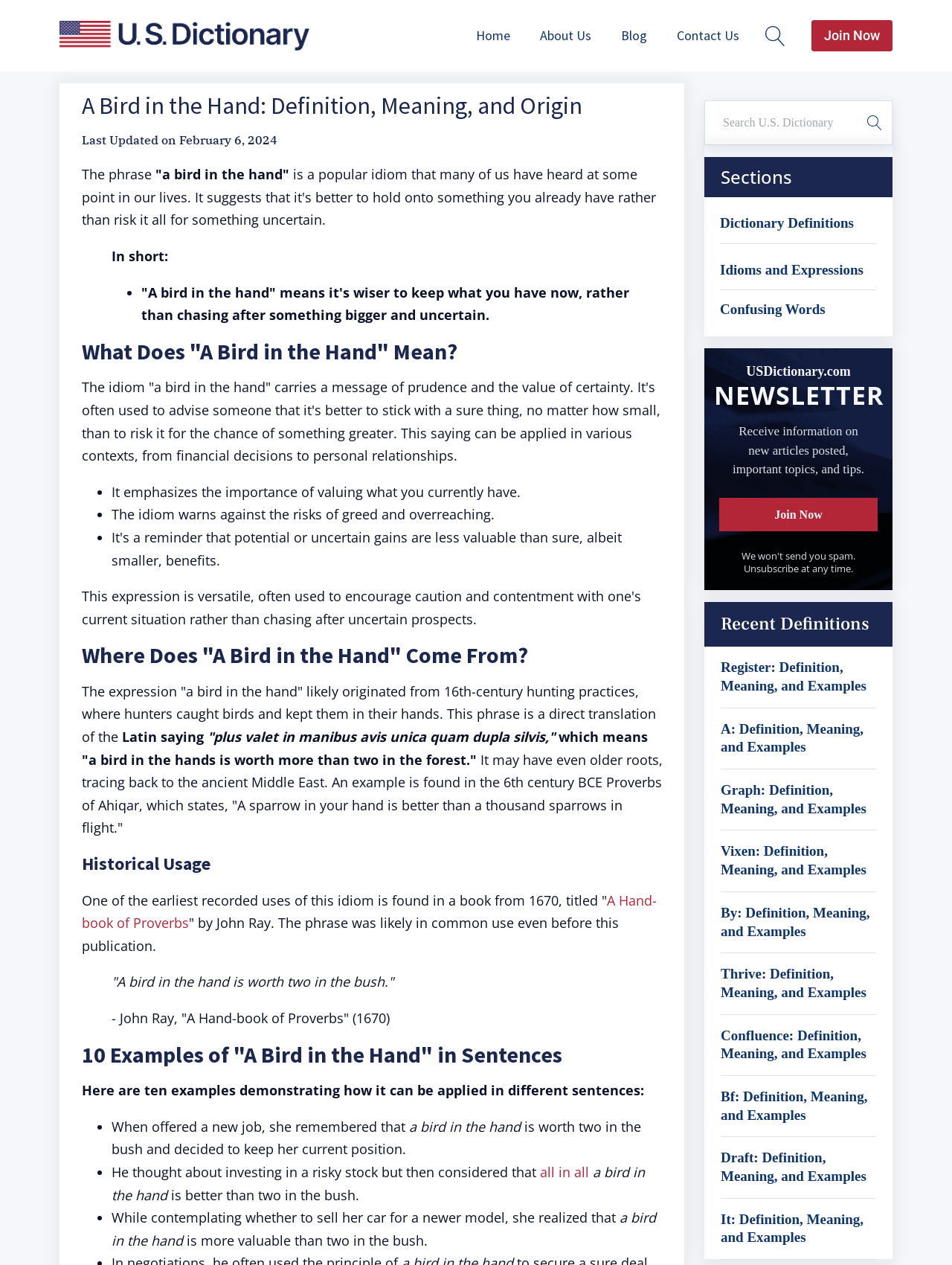Pinpoint the bounding box coordinates of the element to be clicked to execute the instruction: "Check the 'Recent Definitions'".

[0.757, 0.484, 0.913, 0.502]